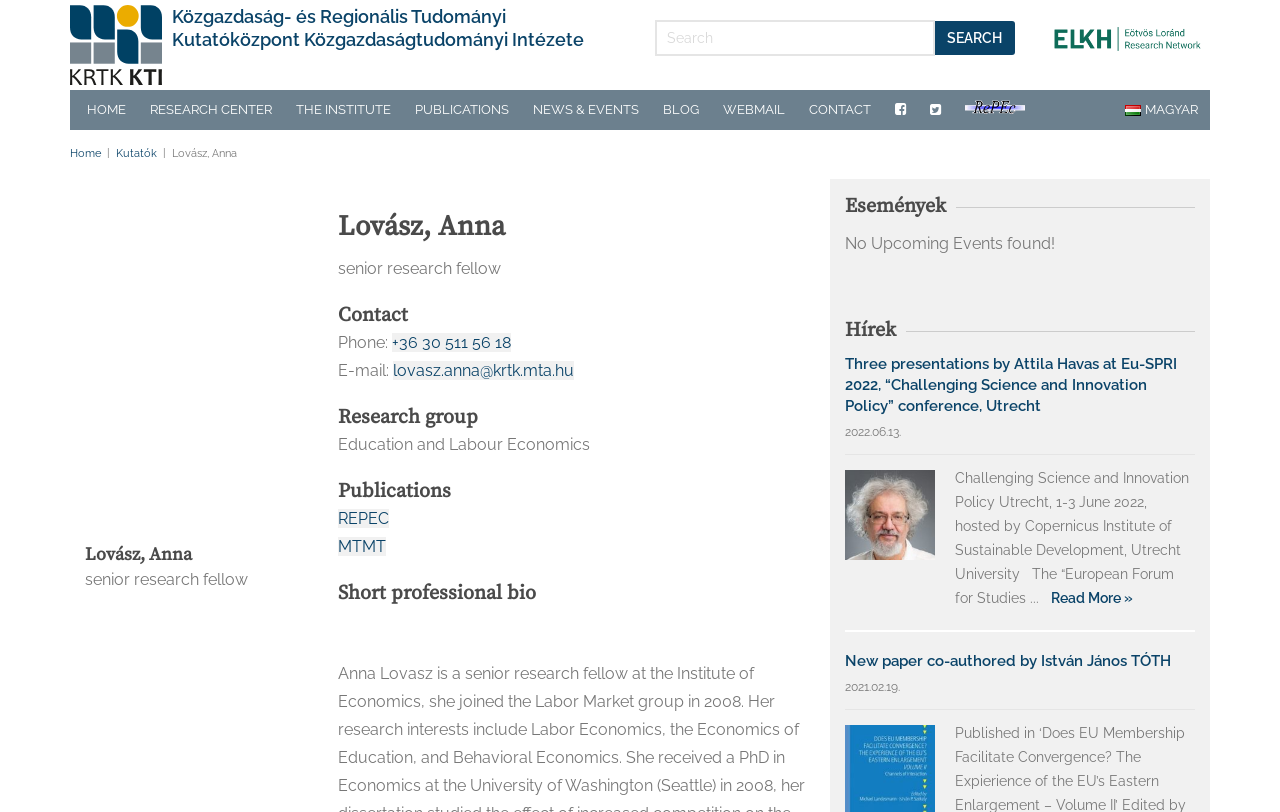What is the title of the news article with the date 2022.06.13?
Refer to the image and provide a one-word or short phrase answer.

Three presentations by Attila Havas at Eu-SPRI 2022